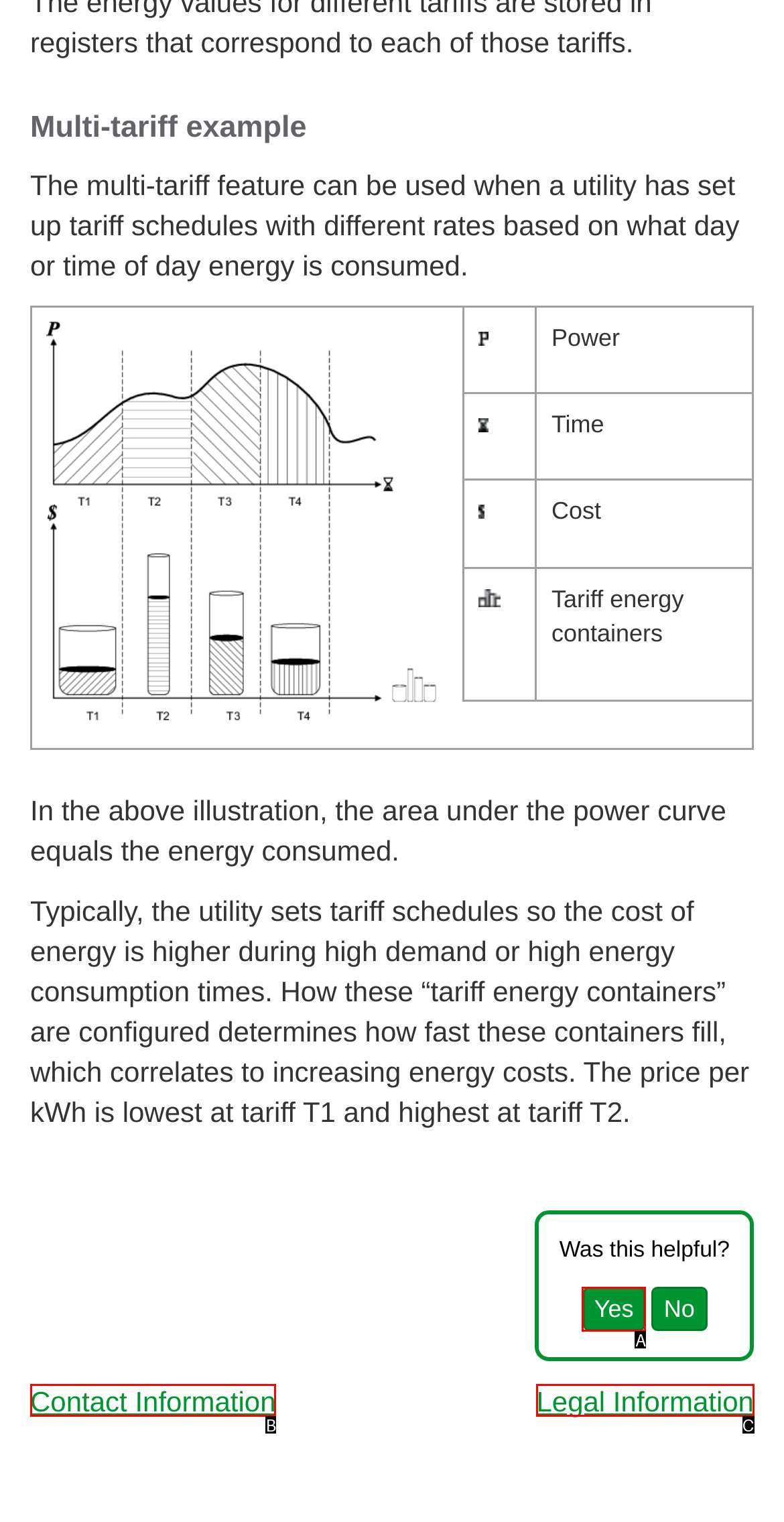Please identify the UI element that matches the description: Contact Information
Respond with the letter of the correct option.

B